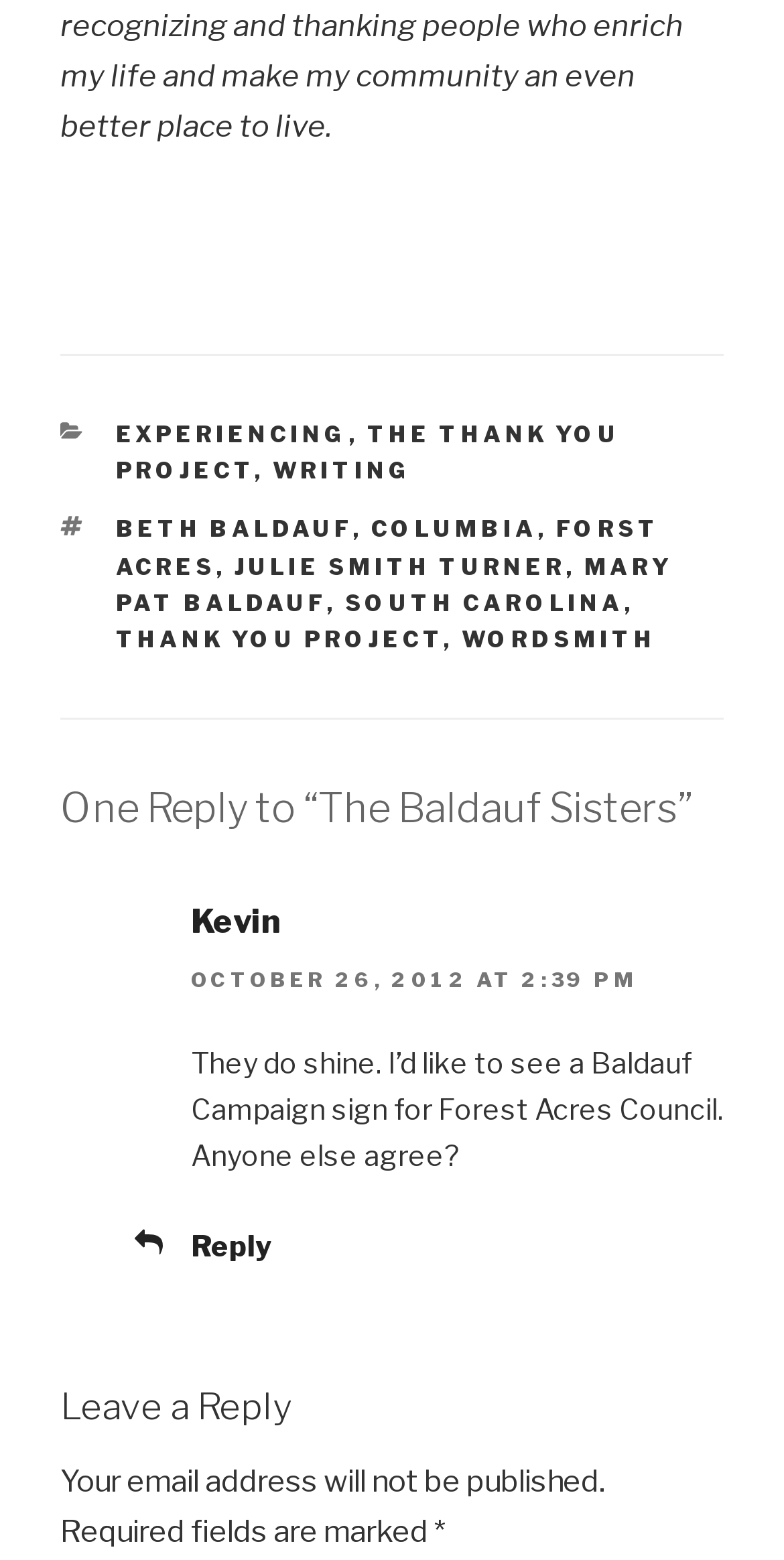Provide the bounding box coordinates of the UI element that matches the description: "The Thank You Project".

[0.147, 0.269, 0.791, 0.311]